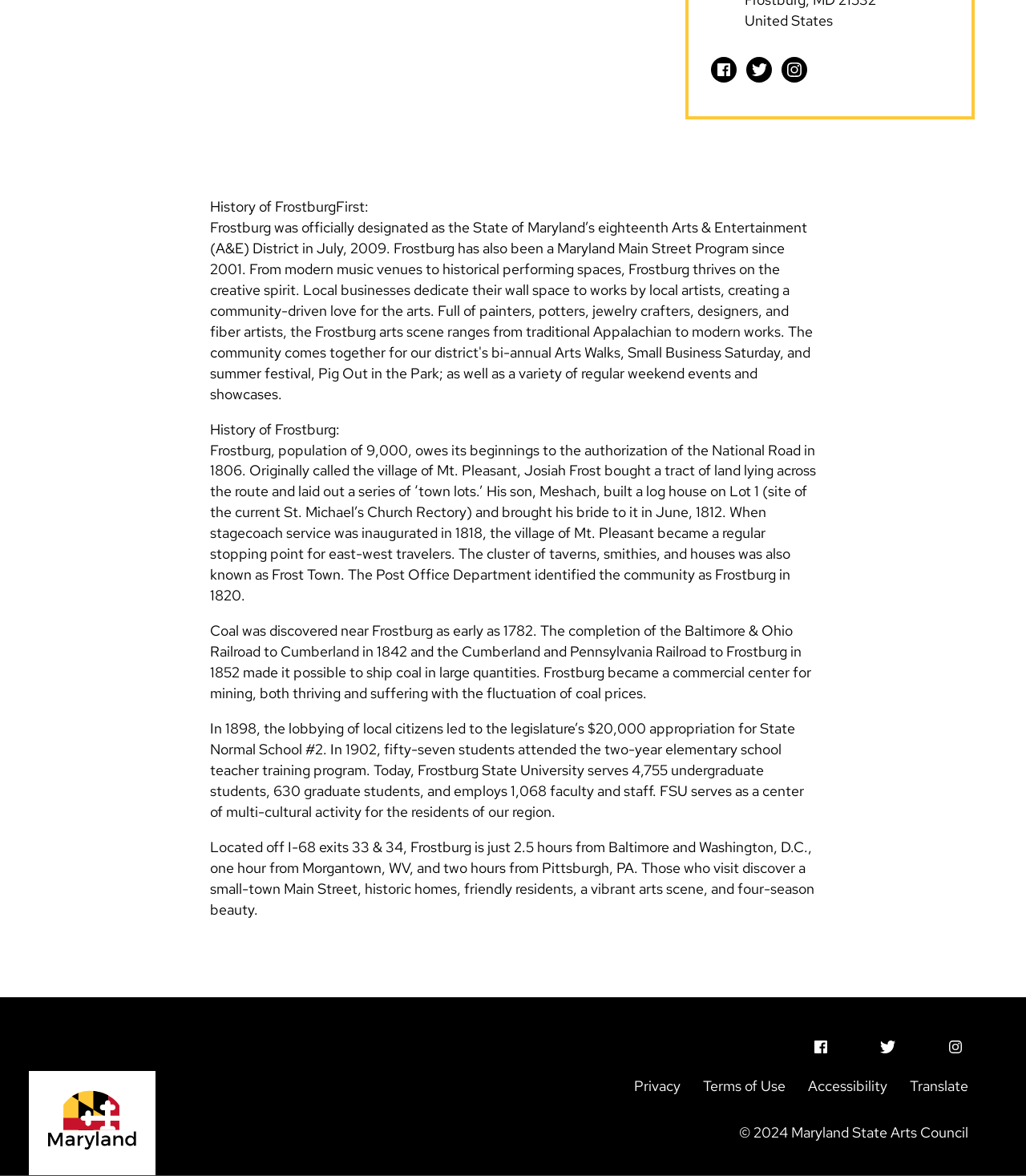What is the name of the city described on this webpage?
Refer to the image and answer the question using a single word or phrase.

Frostburg